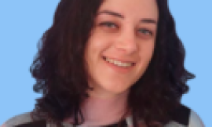Give a detailed account of the visual content in the image.

The image features a smiling individual with shoulder-length dark hair, captured against a light blue background. The person appears cheerful and approachable, showcasing a friendly demeanor. Accompanying the image is a link titled "Latest Windows Update May Cause VPN Issues, Microsoft Reports," suggesting a connection between the individual and the topic of recent technology updates or reports. This image likely serves to personalize or illustrate the discussion surrounding the given content, emphasizing the impact of technological changes on users.